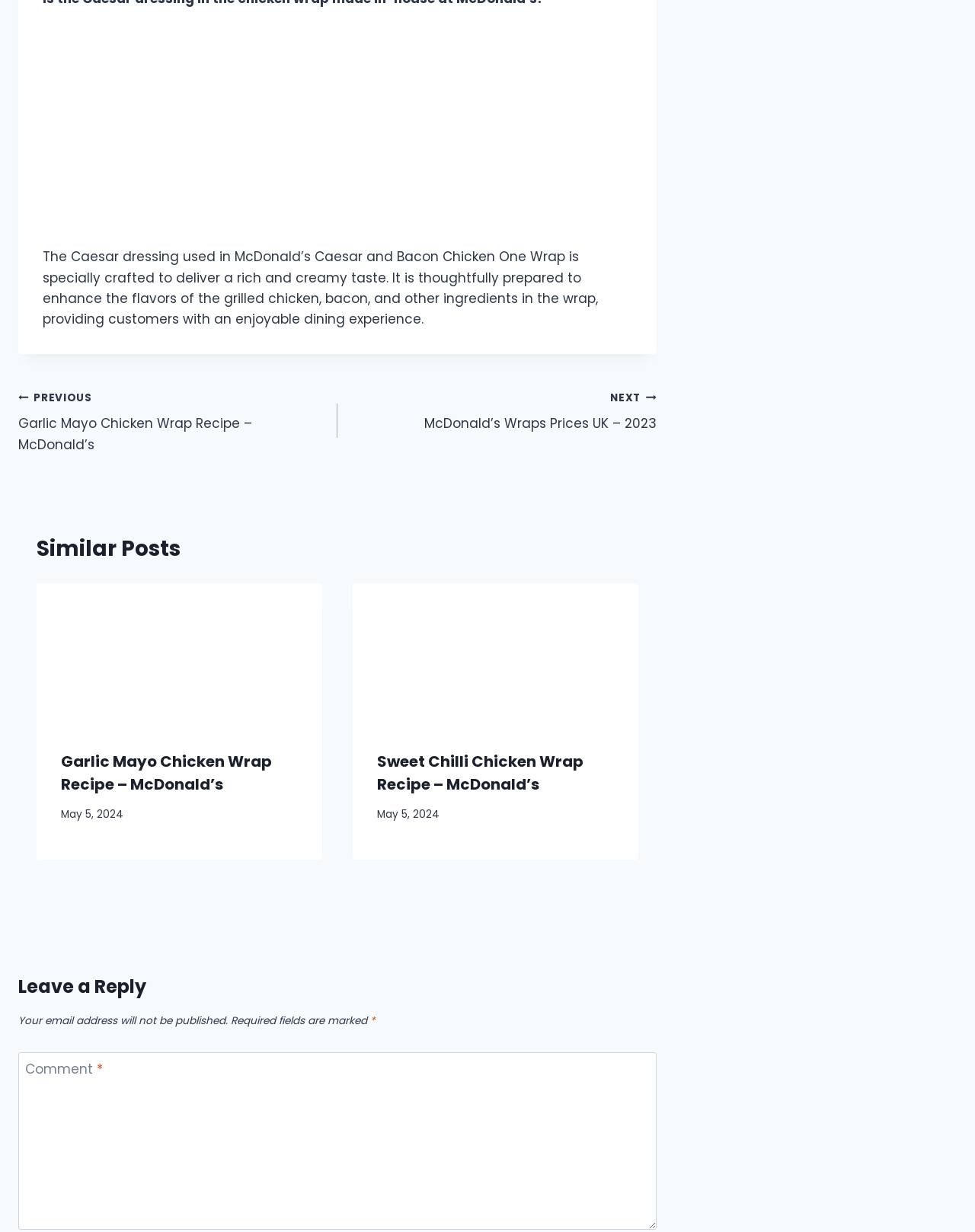Please identify the bounding box coordinates of the element I need to click to follow this instruction: "Click on the 'Sweet Chilli Chicken Wrap Recipe – McDonald’s' link".

[0.362, 0.473, 0.654, 0.589]